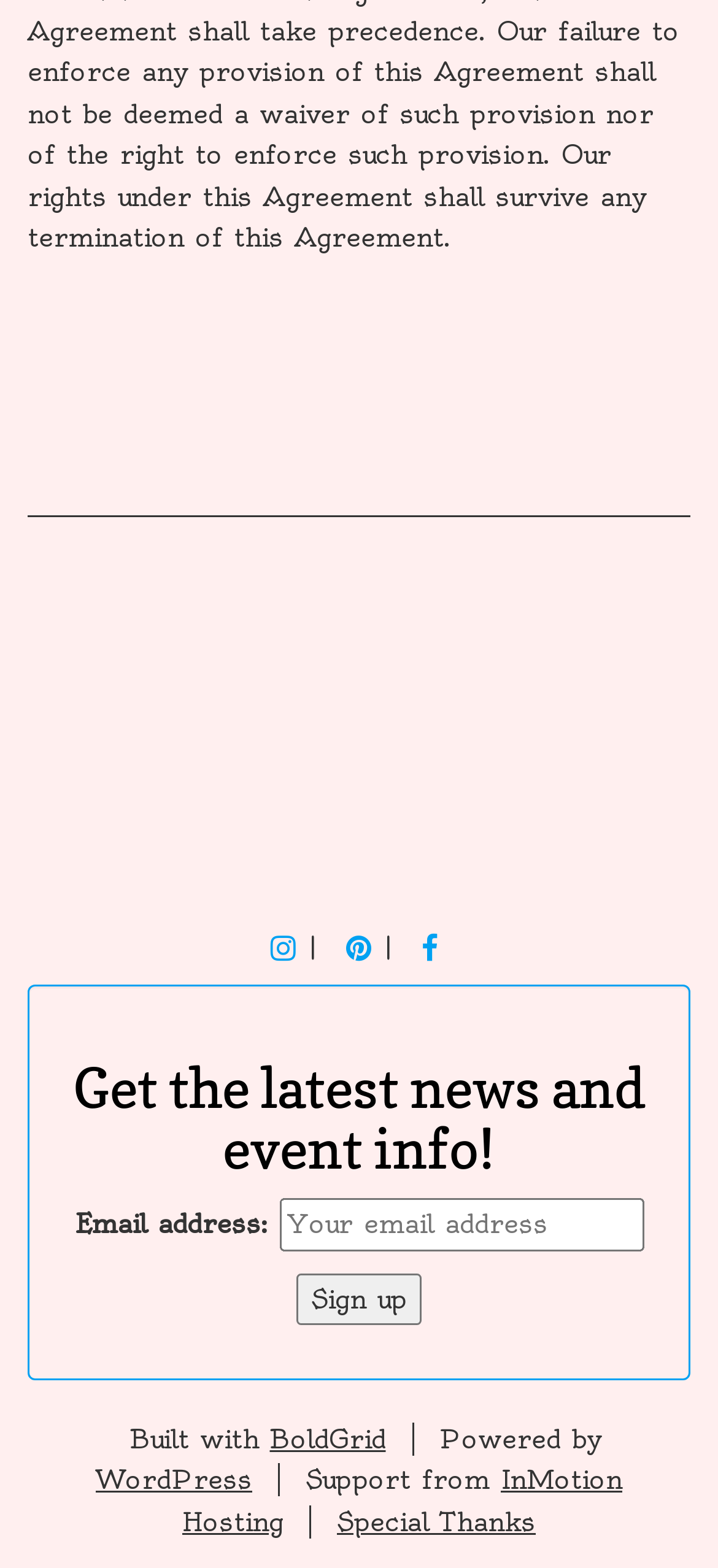Could you indicate the bounding box coordinates of the region to click in order to complete this instruction: "Follow on Instagram".

[0.377, 0.592, 0.413, 0.612]